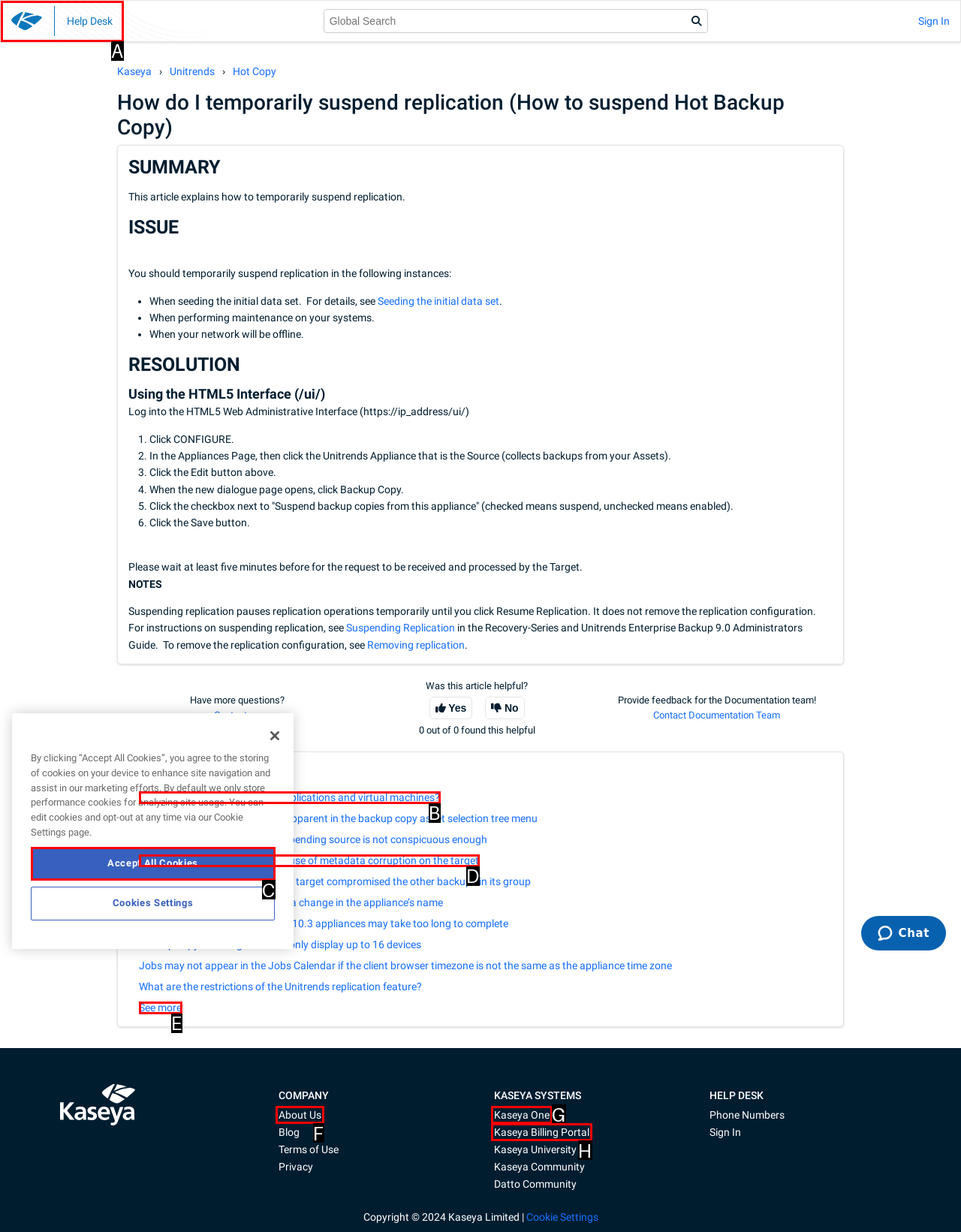Identify the letter of the UI element that corresponds to: See more
Respond with the letter of the option directly.

E